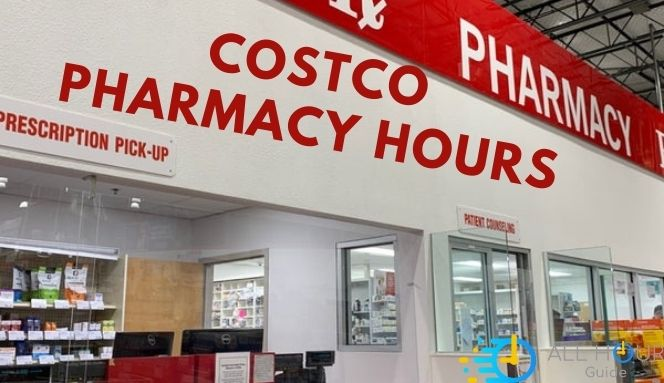What is above the pharmacy counter?
Please answer the question as detailed as possible.

By analyzing the image, I observed that above the pharmacy counter, there are clear signage indications, including 'PRESCRIPTION PICK-UP', which assists customers in locating the service.